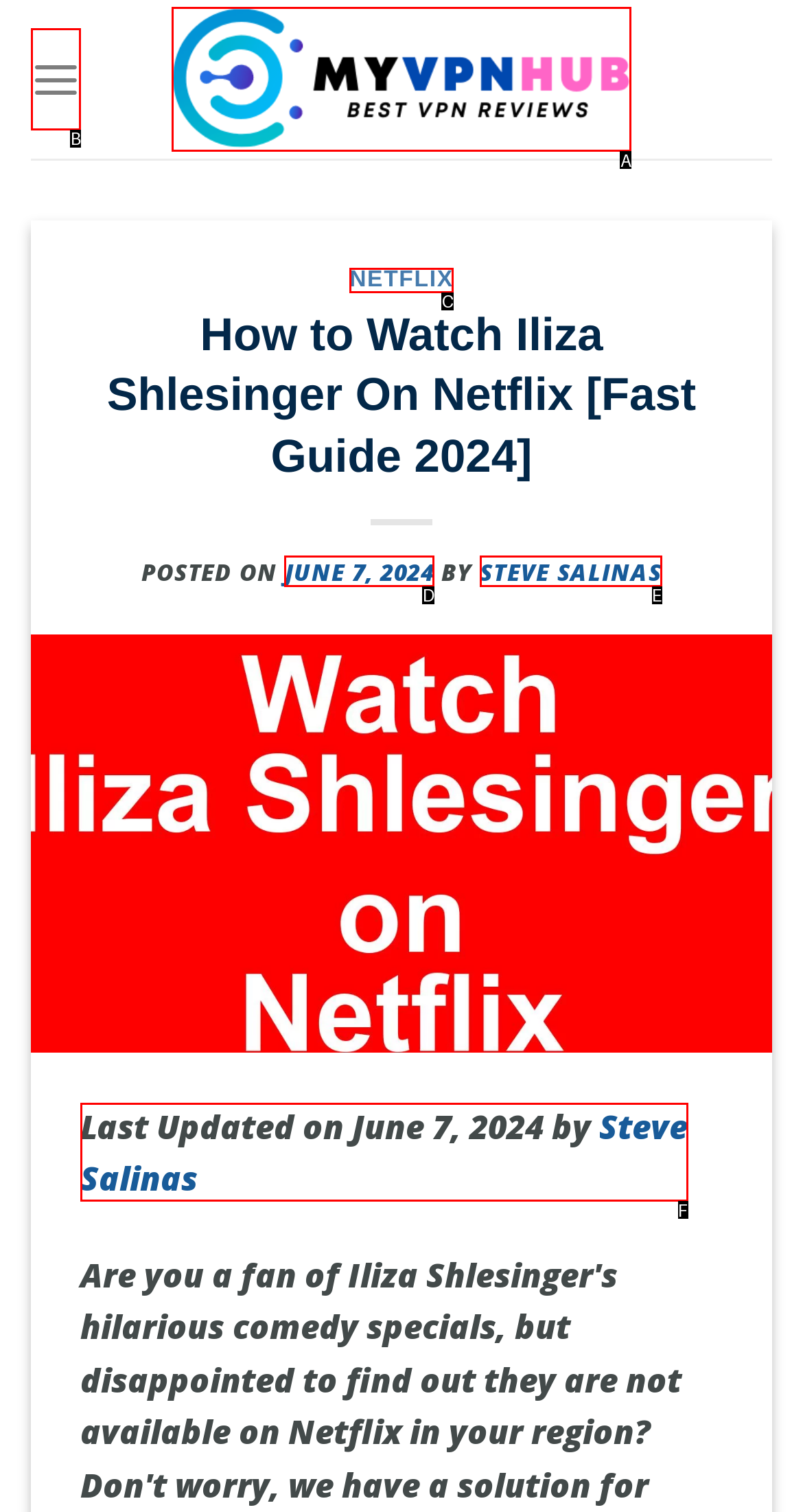Find the option that matches this description: contact
Provide the matching option's letter directly.

None